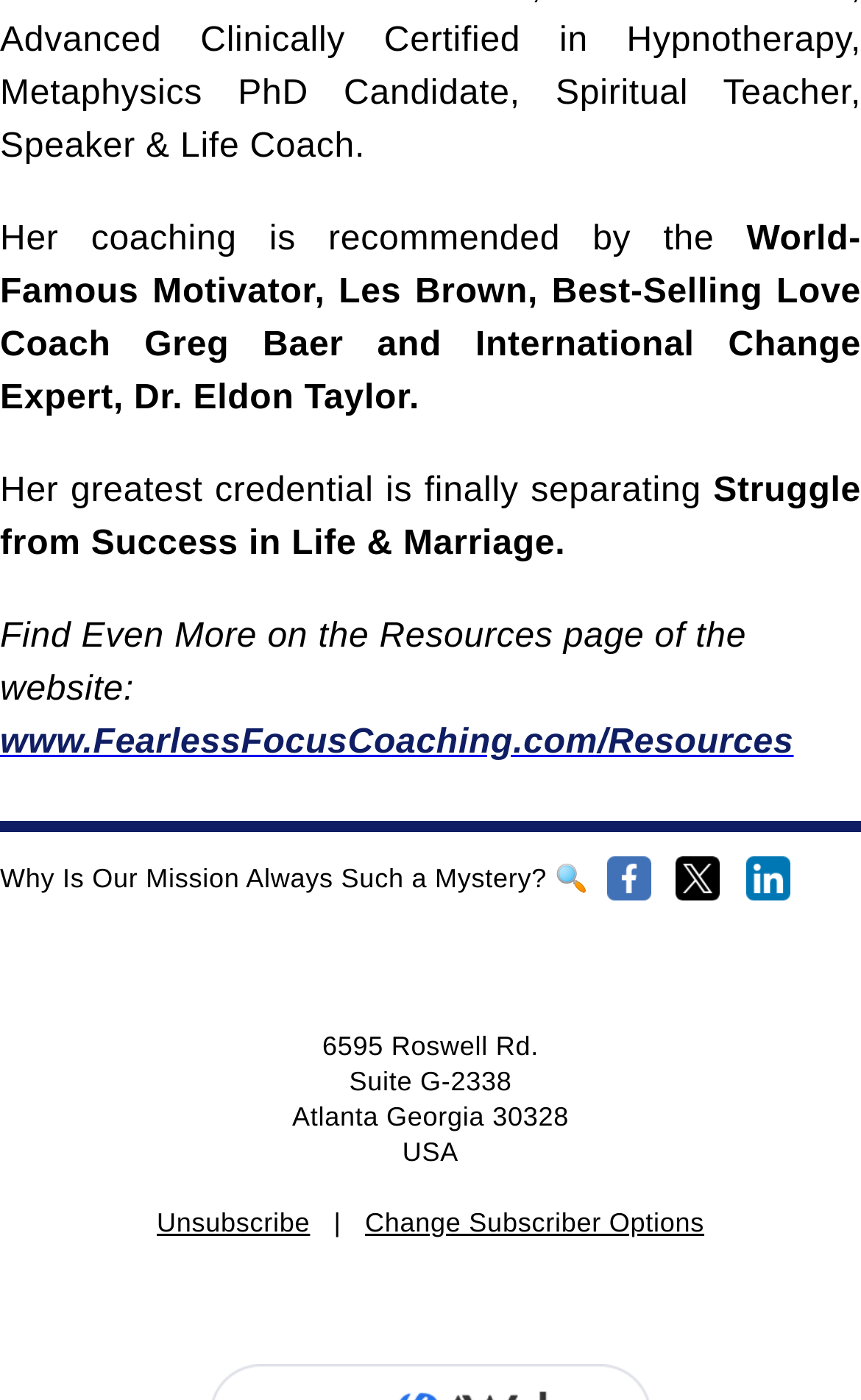What is the purpose of the webpage?
Based on the screenshot, provide a one-word or short-phrase response.

To promote Fearless Focus Coaching